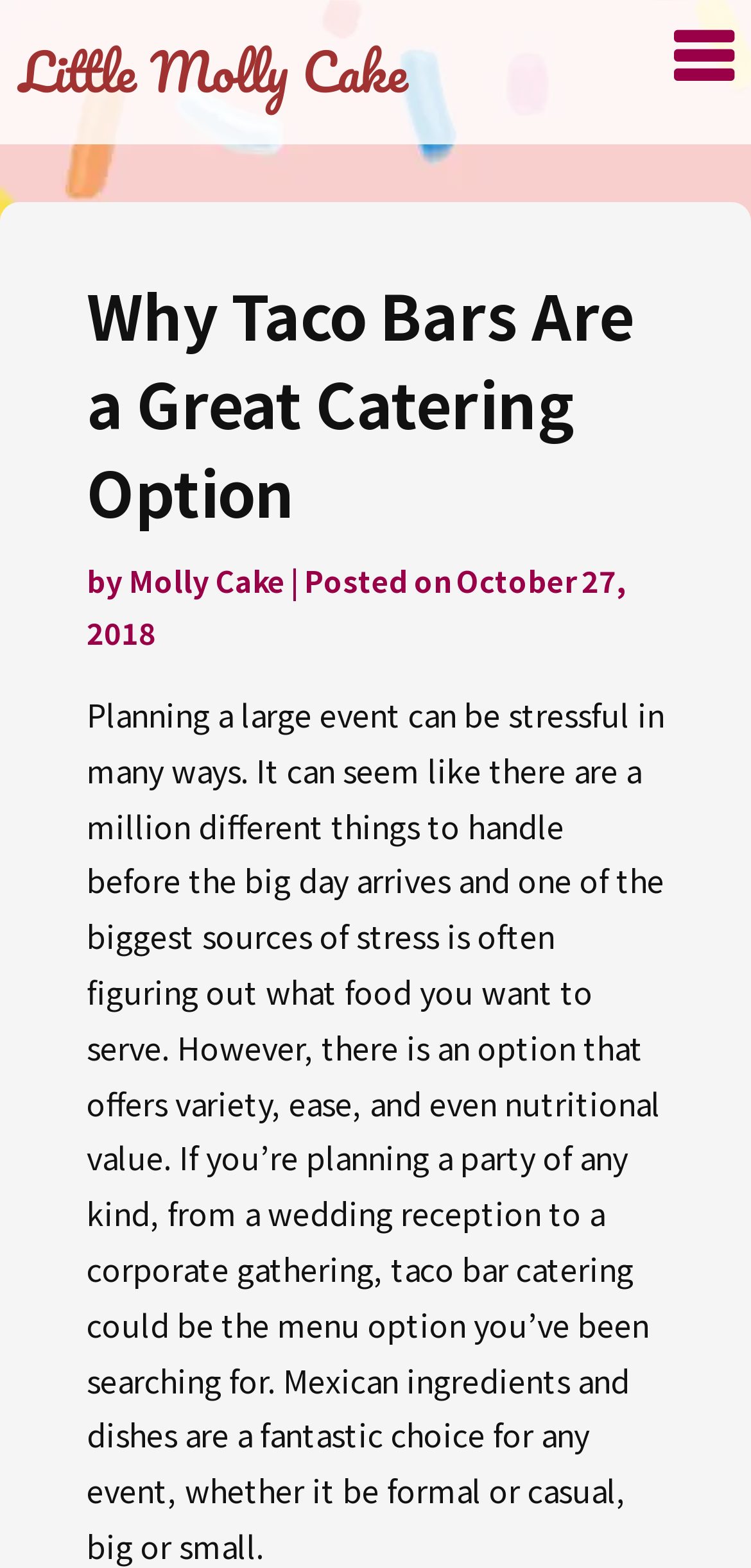Answer the question in one word or a short phrase:
What is the topic of the article?

Taco Bars as a Catering Option